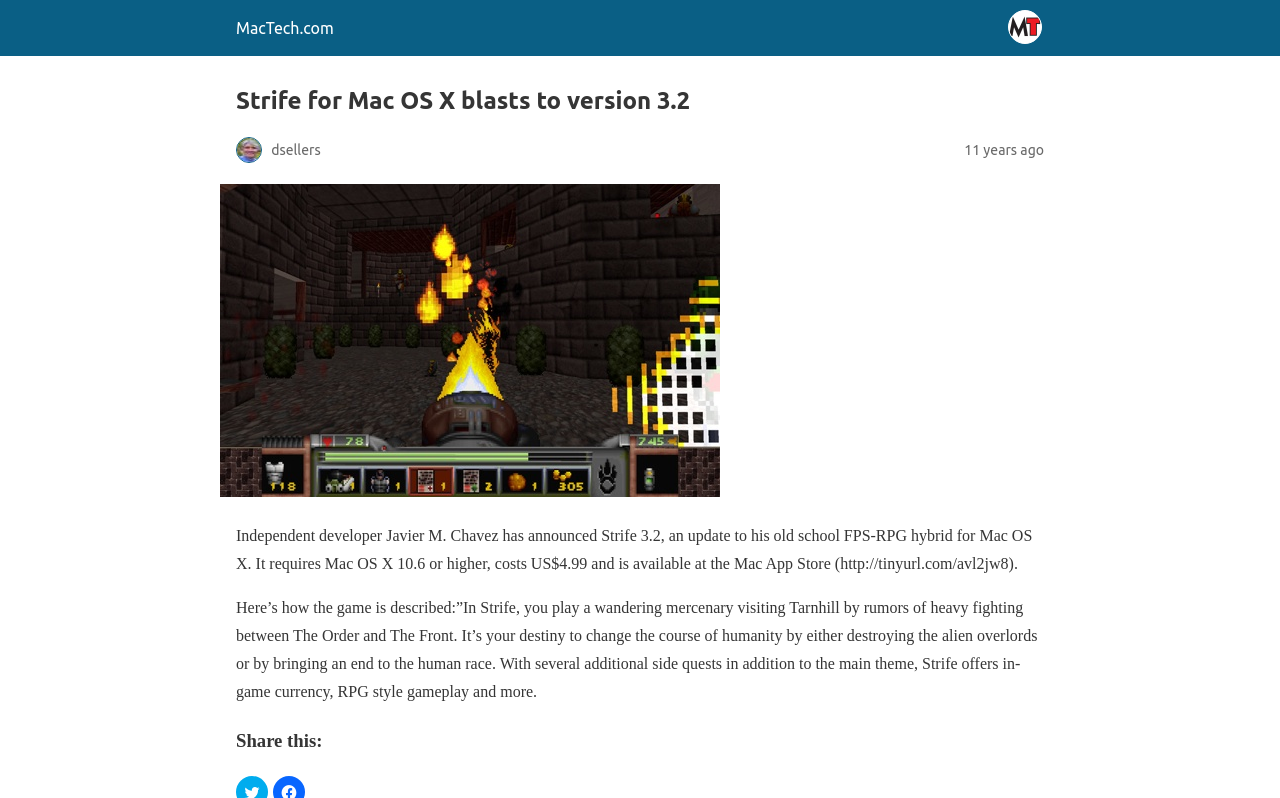Determine which piece of text is the heading of the webpage and provide it.

Strife for Mac OS X blasts to version 3.2